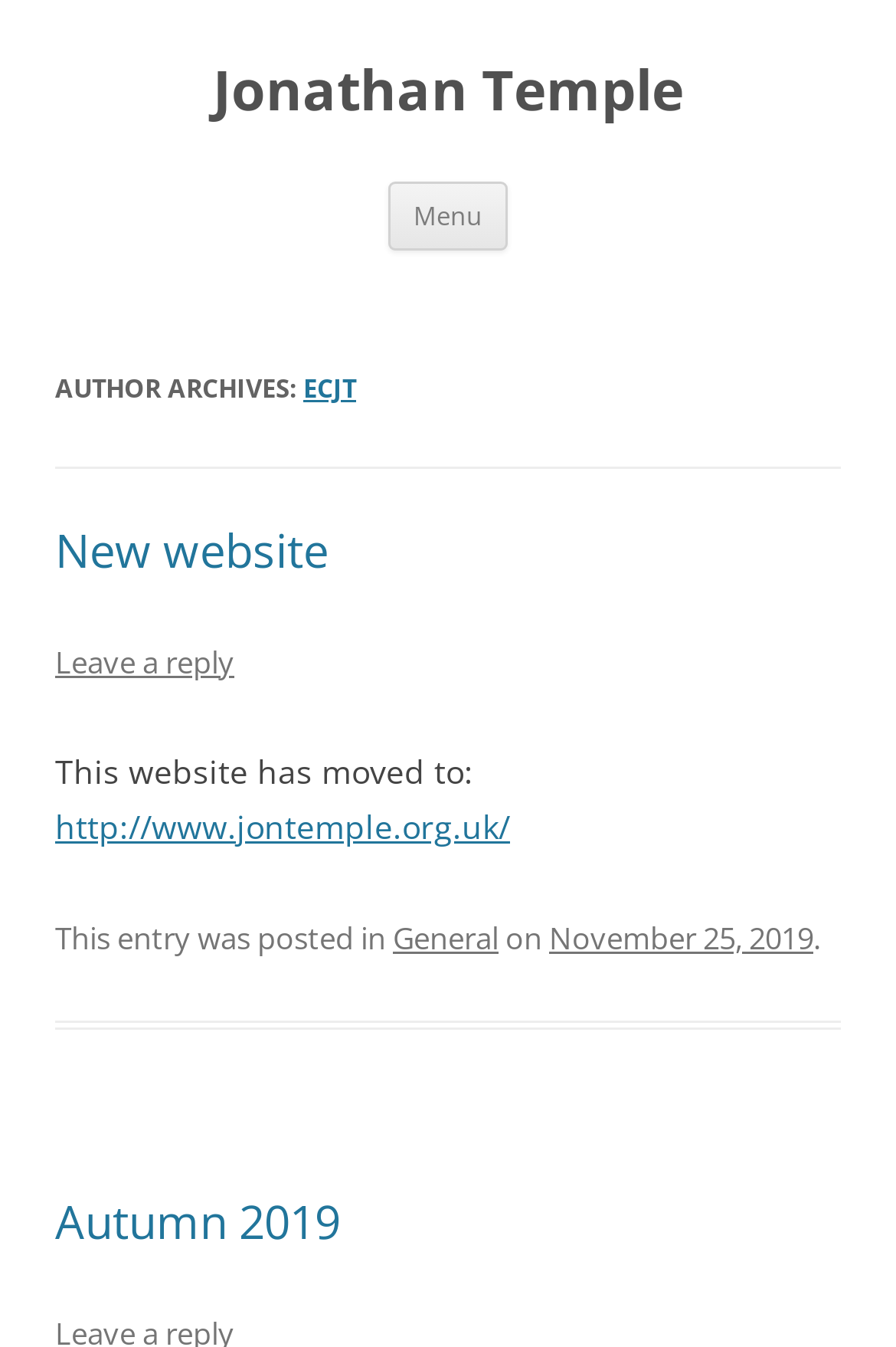Extract the bounding box of the UI element described as: "November 25, 2019".

[0.613, 0.68, 0.908, 0.711]